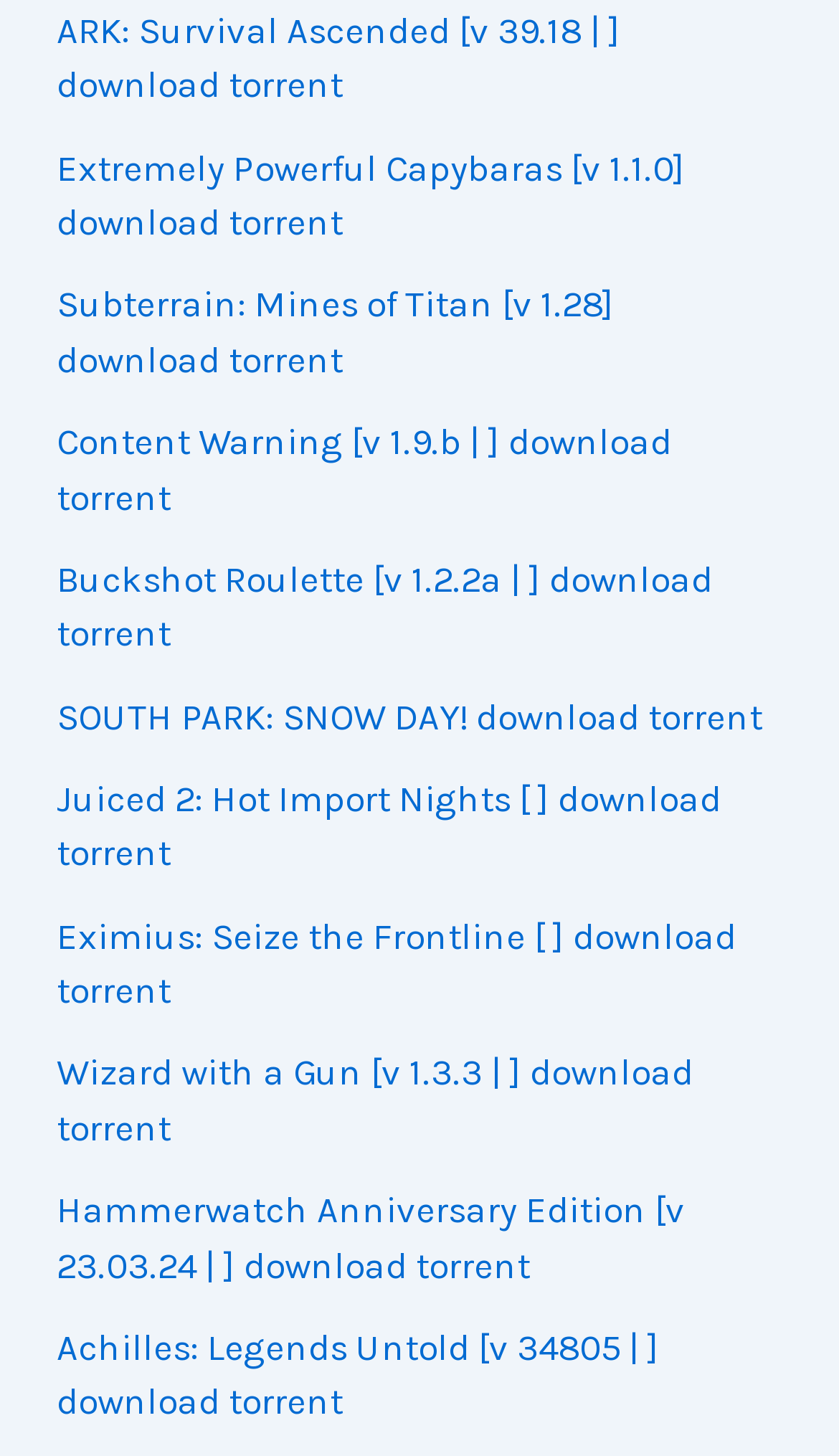Please identify the bounding box coordinates of the element that needs to be clicked to perform the following instruction: "download SOUTH PARK: SNOW DAY! torrent".

[0.067, 0.477, 0.908, 0.506]